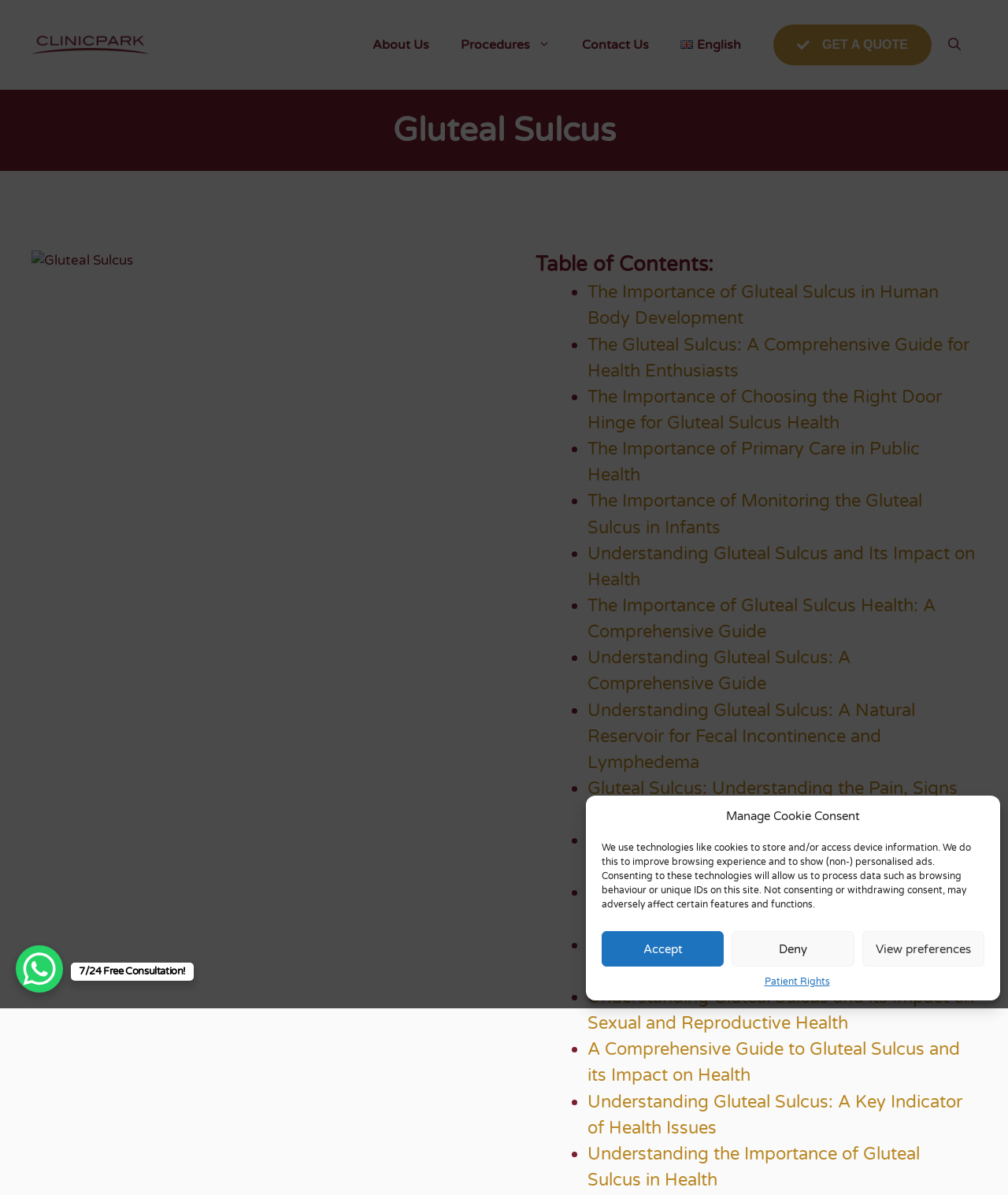Please determine the bounding box coordinates of the element's region to click in order to carry out the following instruction: "View the 'About Us' page". The coordinates should be four float numbers between 0 and 1, i.e., [left, top, right, bottom].

[0.354, 0.018, 0.442, 0.057]